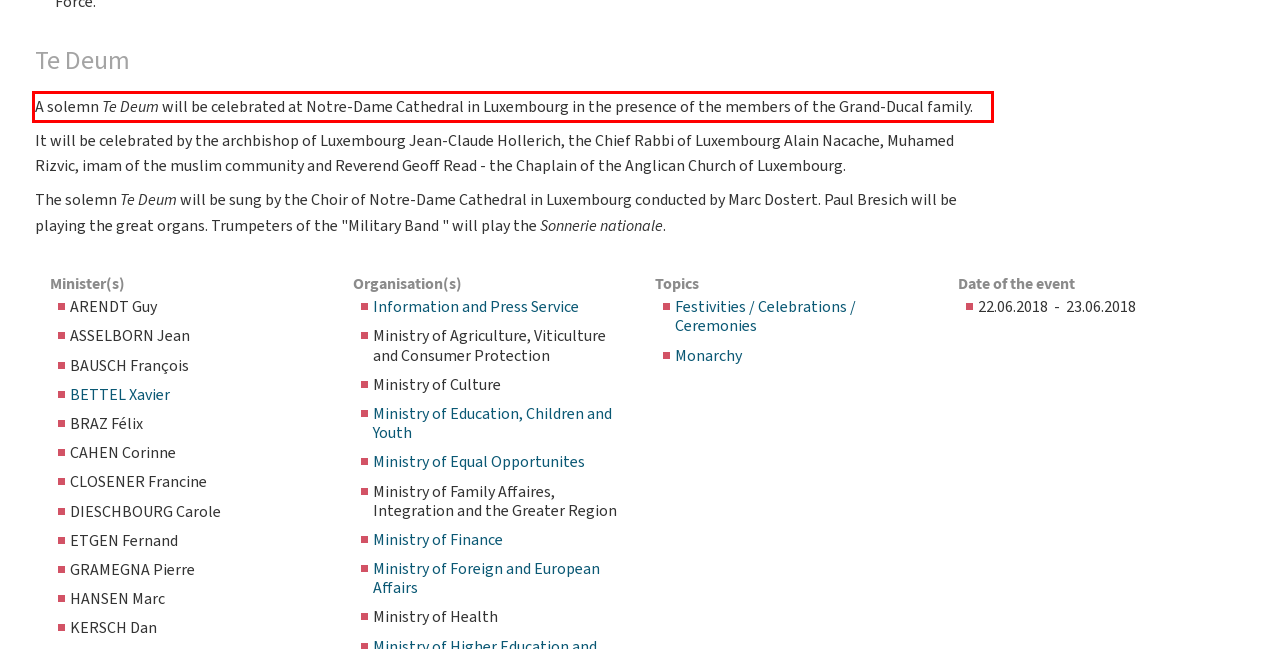Please recognize and transcribe the text located inside the red bounding box in the webpage image.

A solemn Te Deum will be celebrated at Notre-Dame Cathedral in Luxembourg in the presence of the members of the Grand-Ducal family.